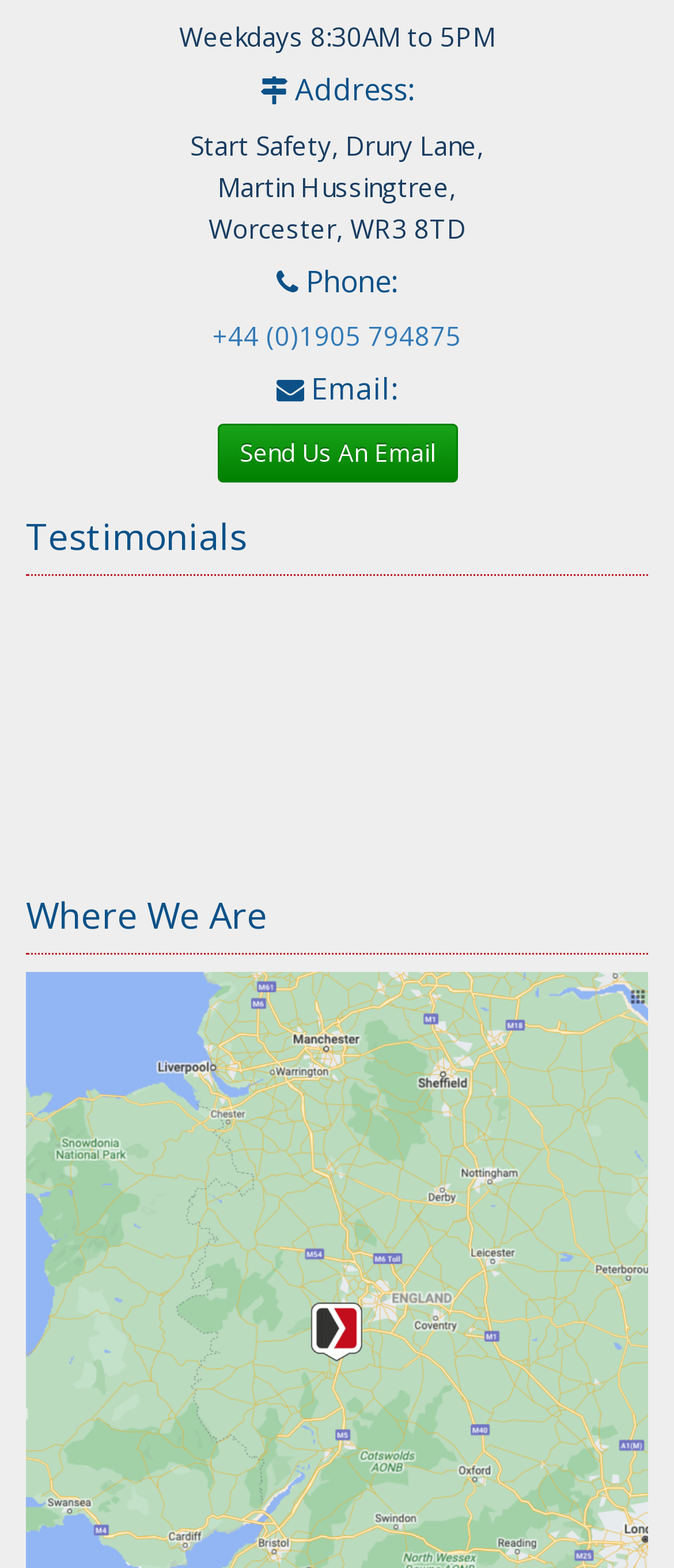Give a concise answer using only one word or phrase for this question:
What is the section below the 'Where We Are' heading?

A map or location widget